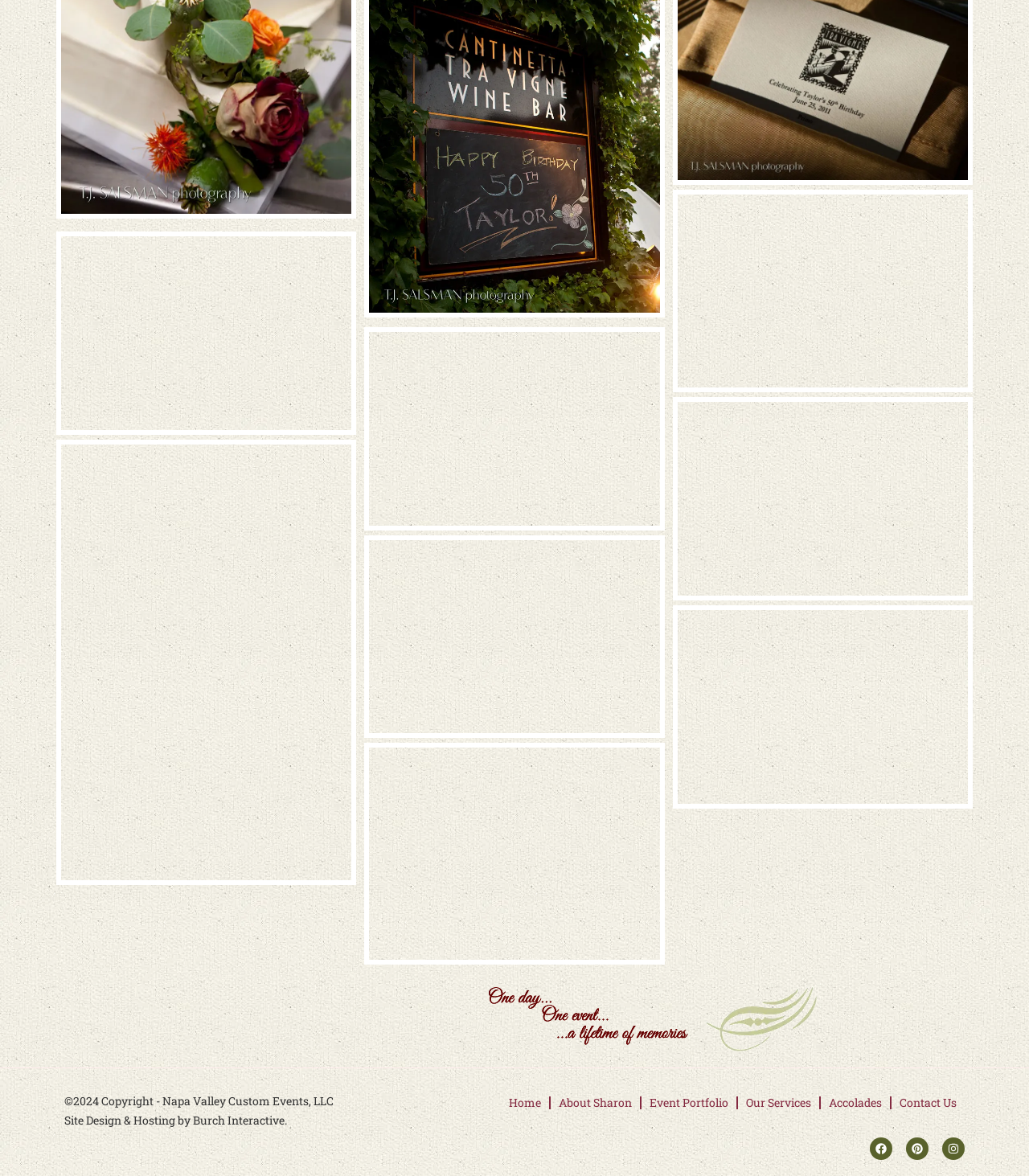Identify the bounding box coordinates of the clickable region required to complete the instruction: "Contact Us". The coordinates should be given as four float numbers within the range of 0 and 1, i.e., [left, top, right, bottom].

[0.866, 0.922, 0.938, 0.953]